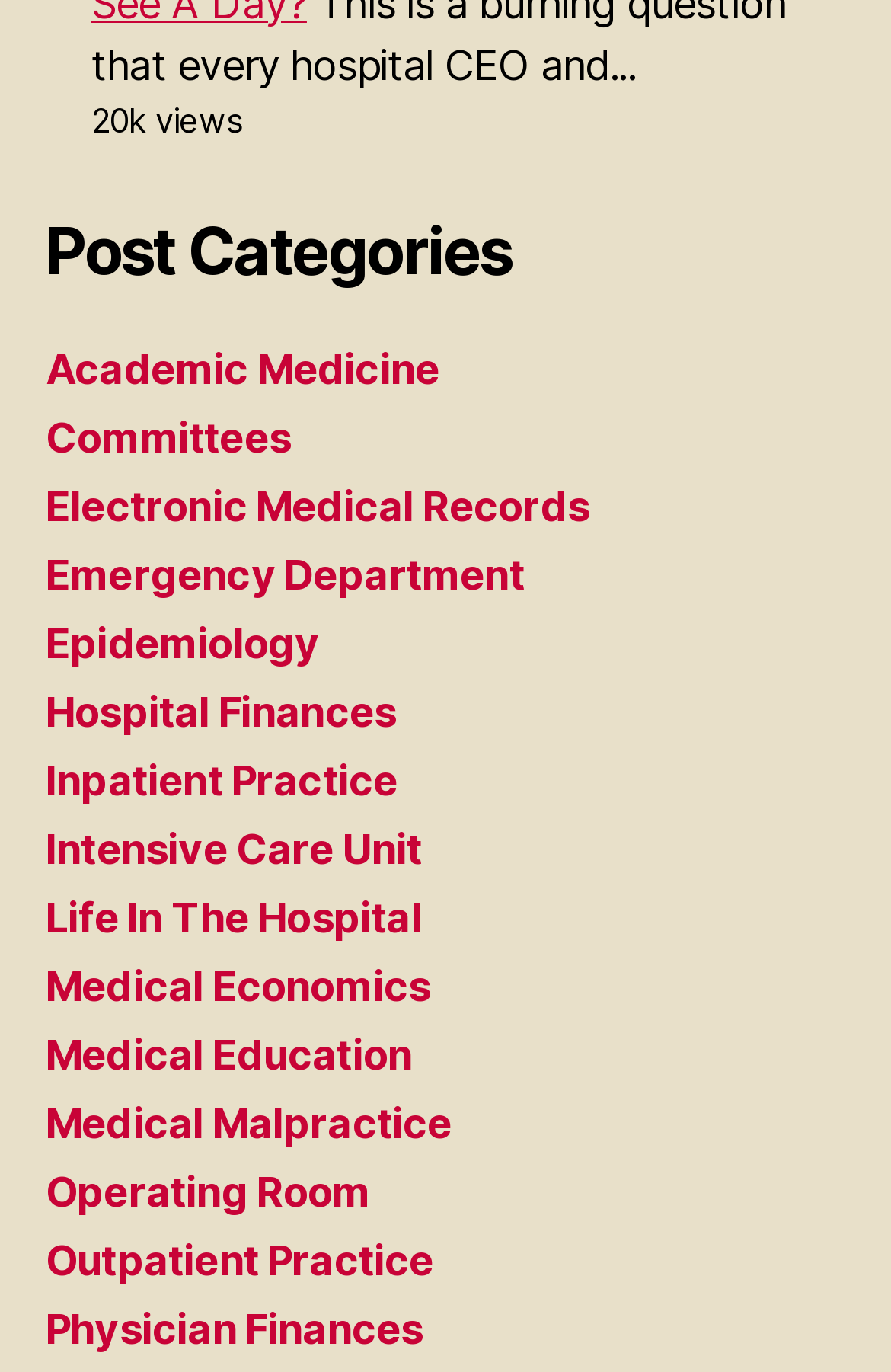What is the most recent post category?
Answer the question using a single word or phrase, according to the image.

Not available